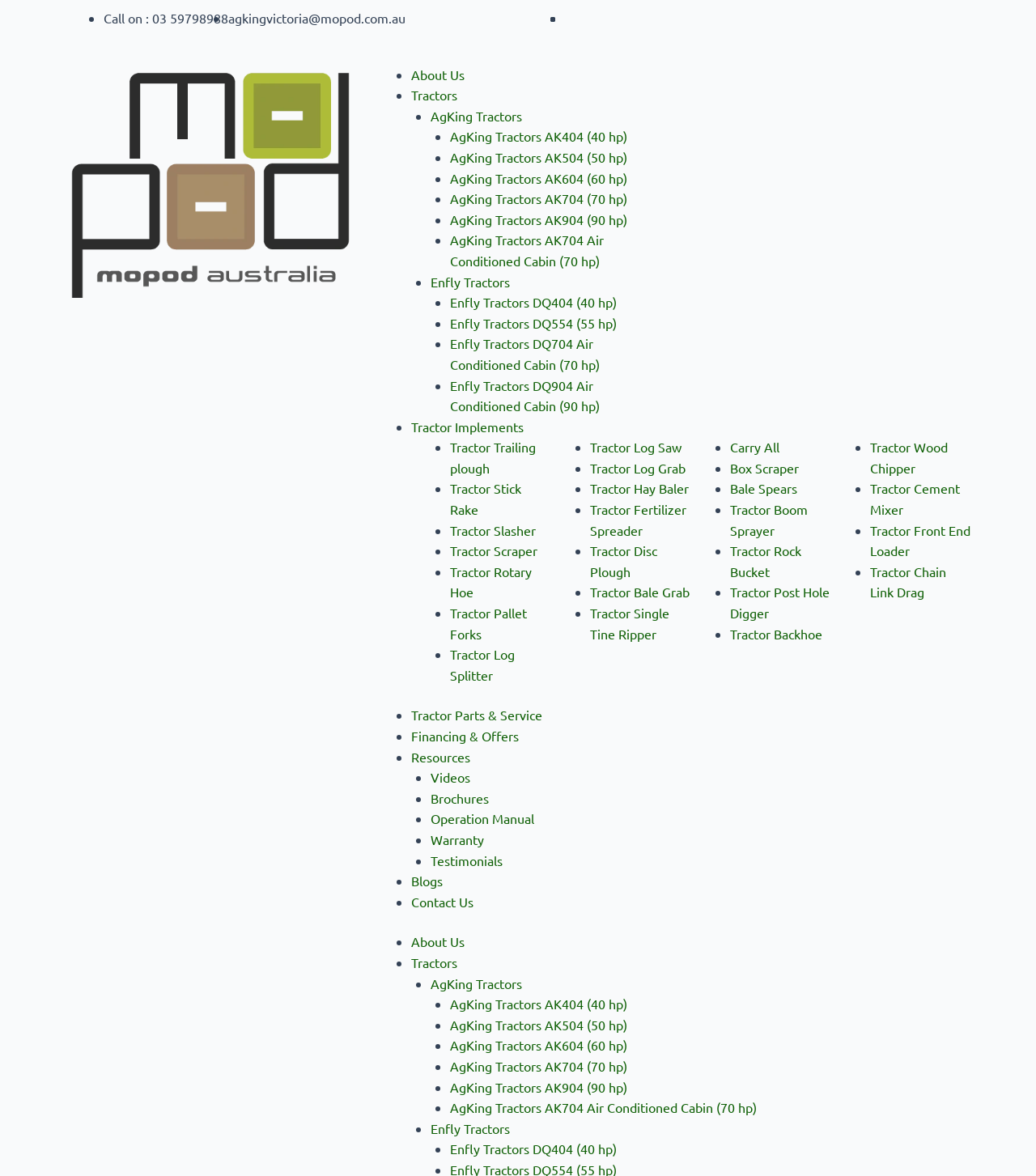Using the image as a reference, answer the following question in as much detail as possible:
What is the name of the company logo?

The name of the company logo can be found at the top left corner of the webpage. It is an image with the text 'Mopod-Logo-website'.